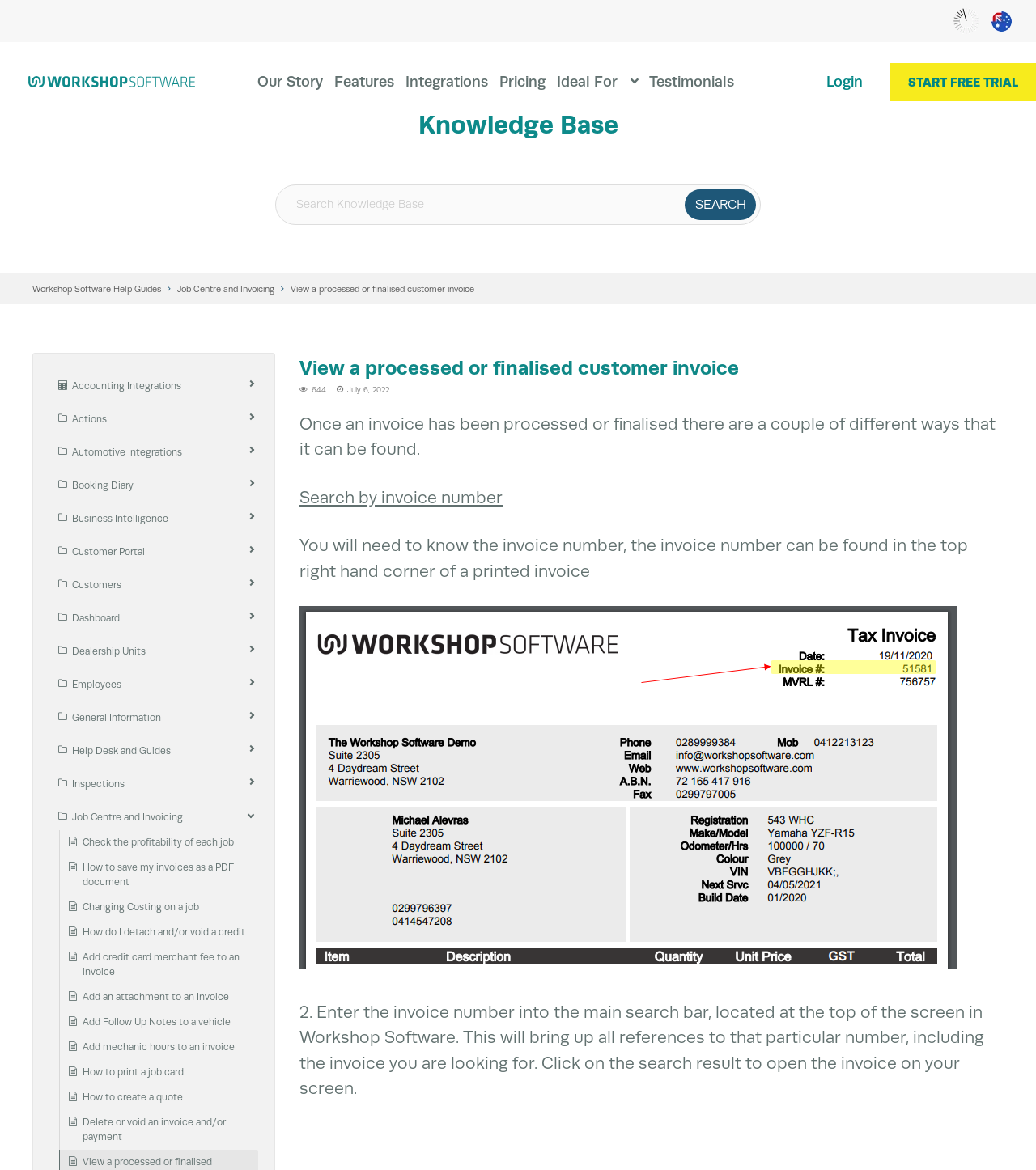Respond to the following question with a brief word or phrase:
How can I view a processed or finalised customer invoice?

Search by invoice number